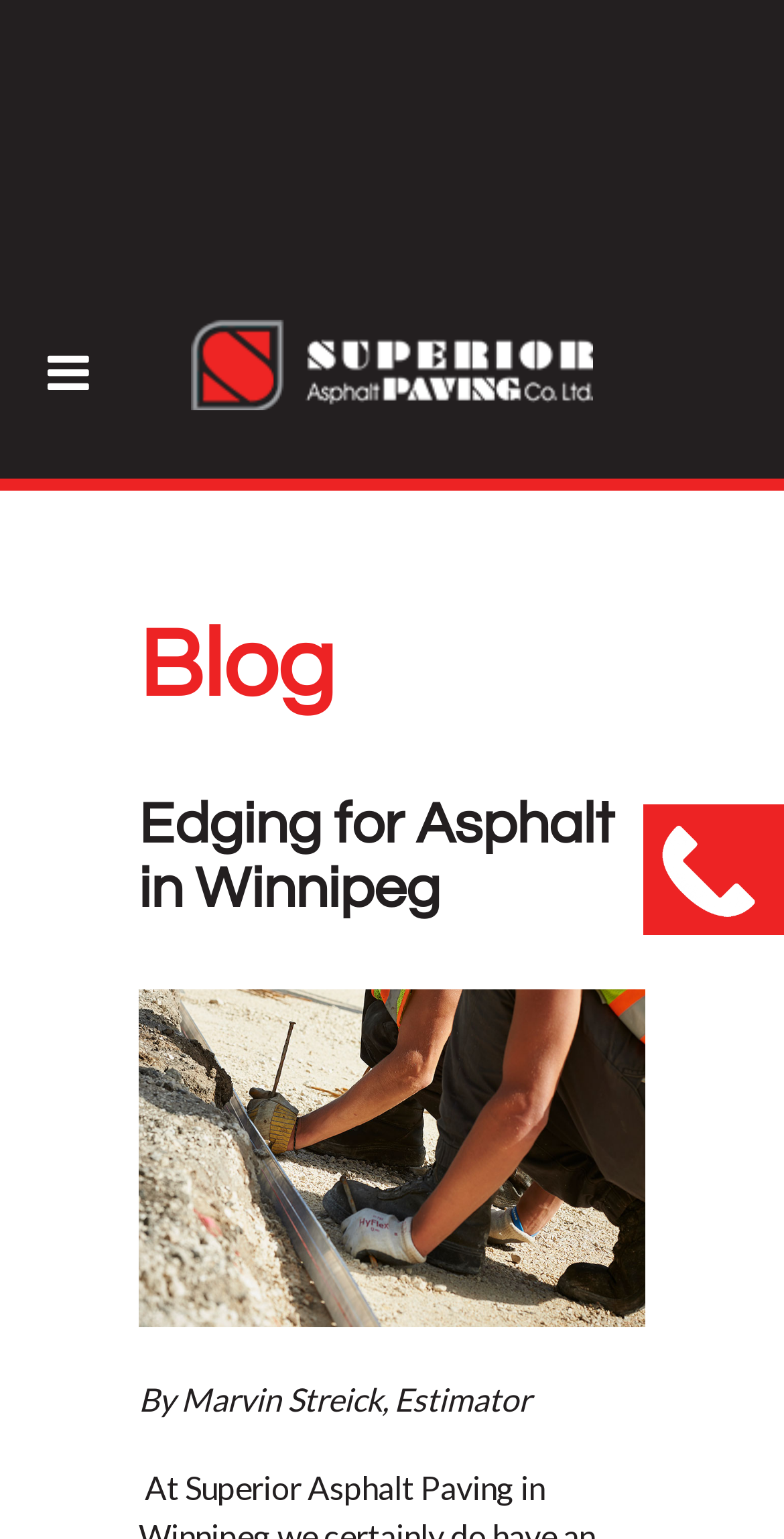Provide the bounding box coordinates of the HTML element this sentence describes: "aria-label="Superior Asphalt" title="Superior Asphalt"". The bounding box coordinates consist of four float numbers between 0 and 1, i.e., [left, top, right, bottom].

[0.087, 0.208, 0.913, 0.267]